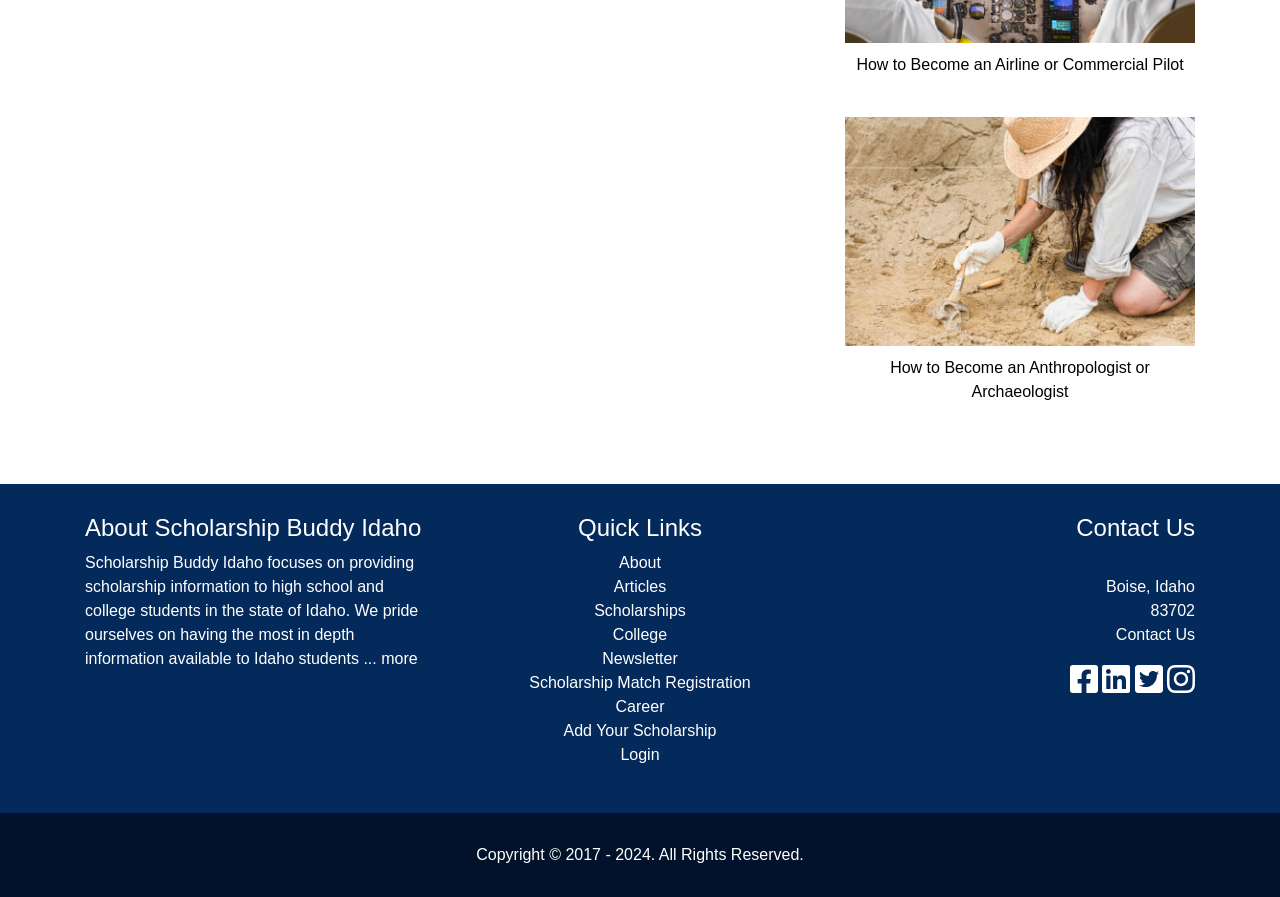What is the focus of Scholarship Buddy Idaho?
Could you answer the question with a detailed and thorough explanation?

Based on the StaticText element, 'Scholarship Buddy Idaho focuses on providing scholarship information to high school and college students in the state of Idaho.', it is clear that the focus of Scholarship Buddy Idaho is on providing scholarship information.